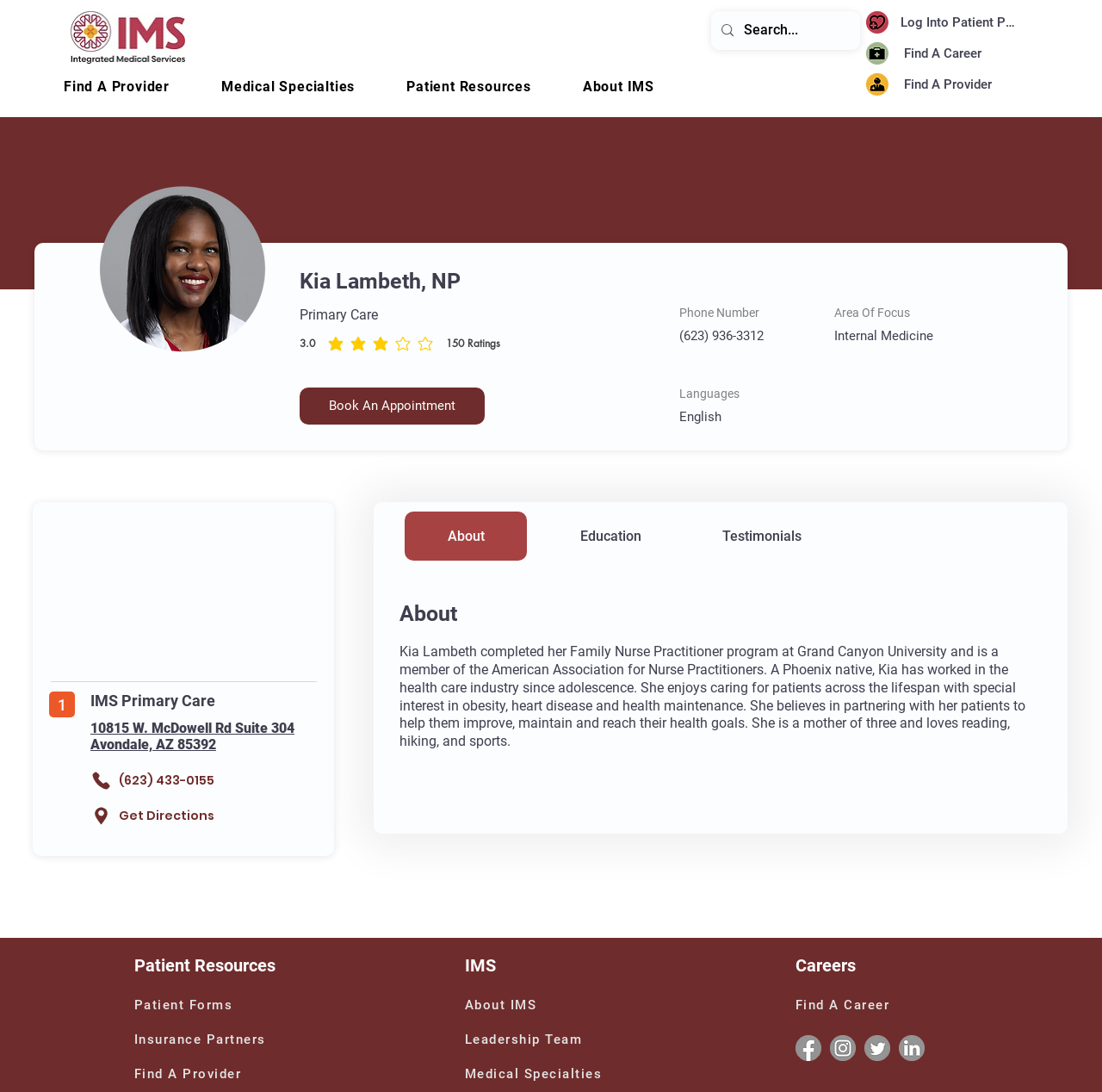What is Kia Lambeth's profession?
Please provide a single word or phrase as the answer based on the screenshot.

Nurse Practitioner